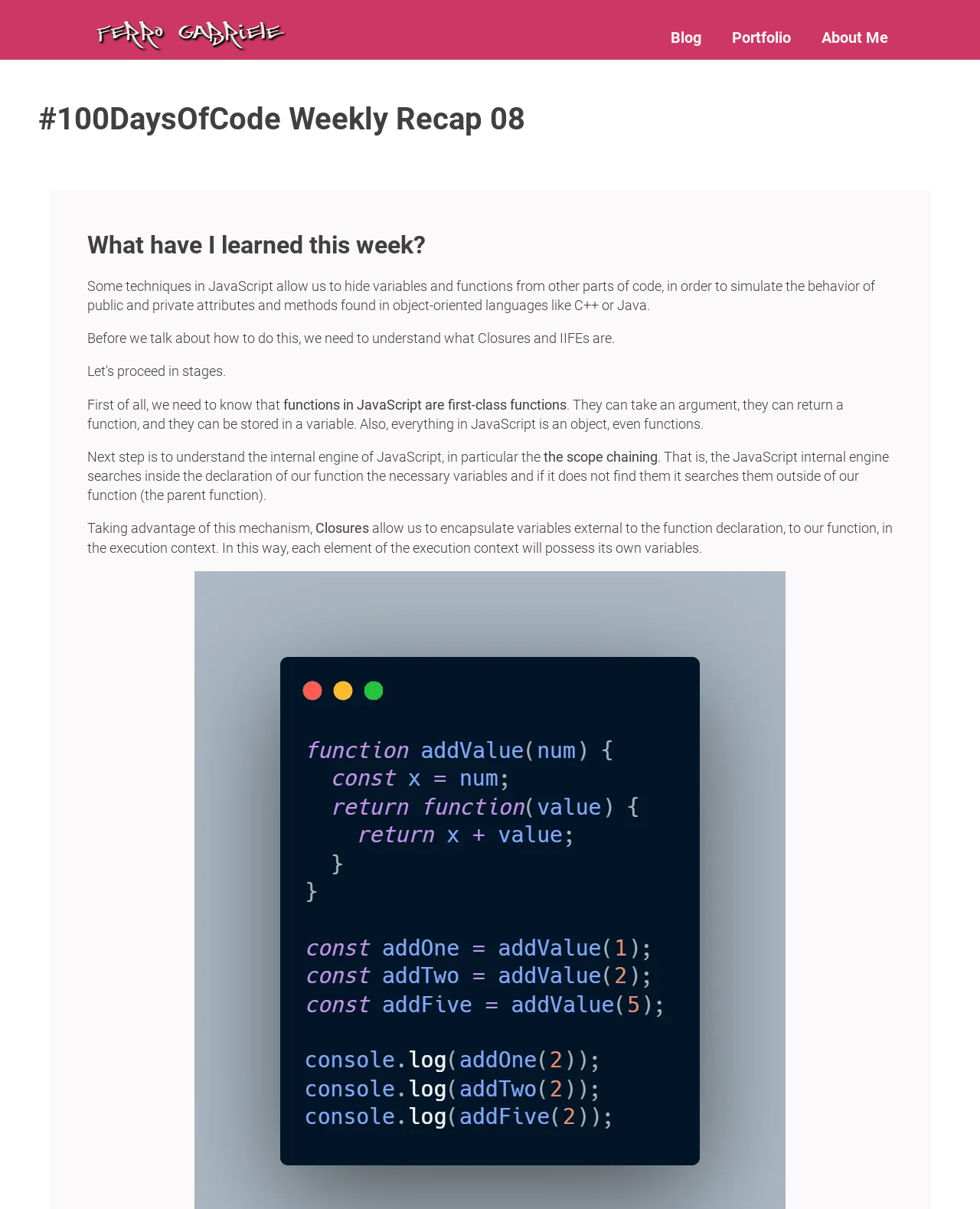Please identify the primary heading of the webpage and give its text content.

#100DaysOfCode Weekly Recap 08